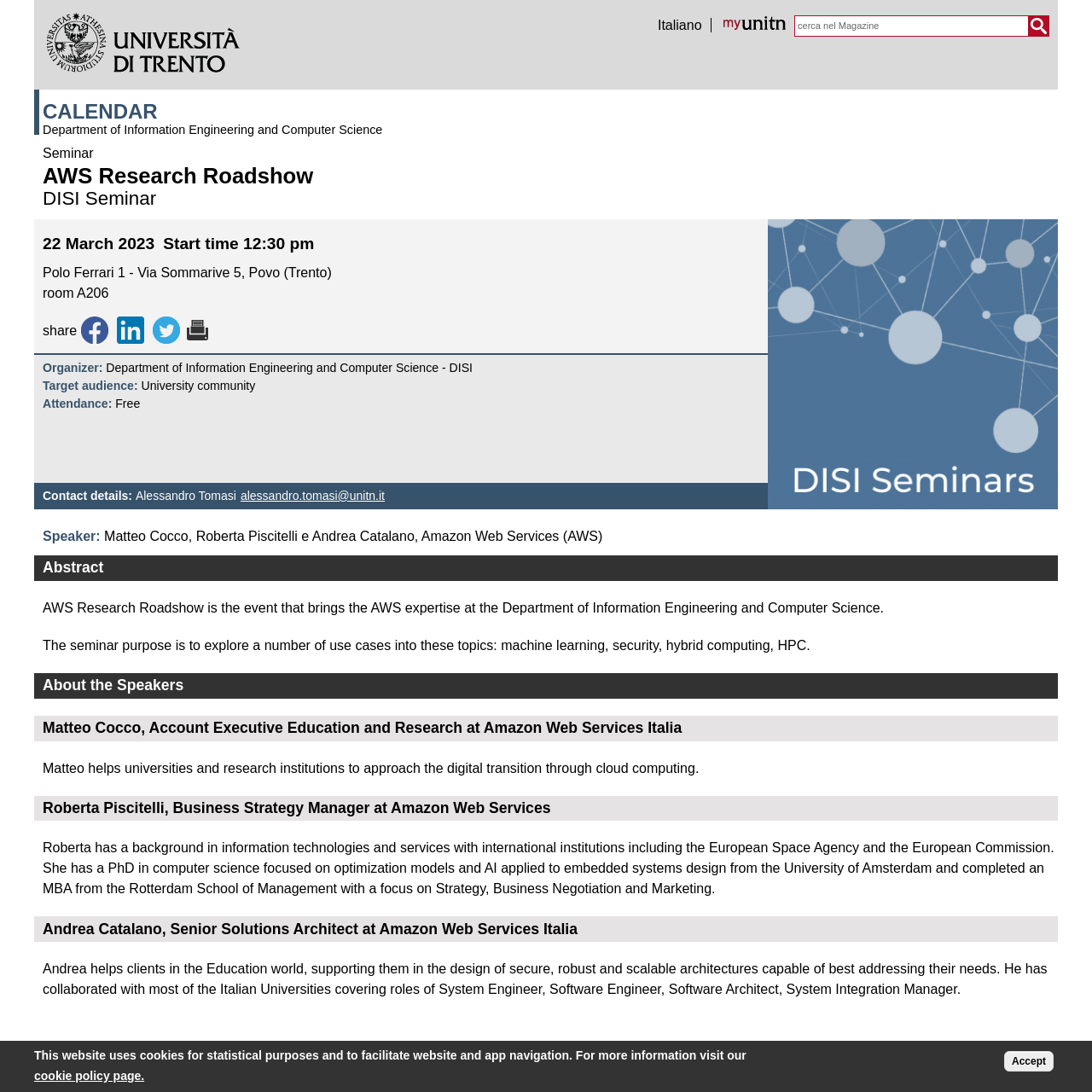Provide your answer to the question using just one word or phrase: Where is the seminar located?

Polo Ferrari 1